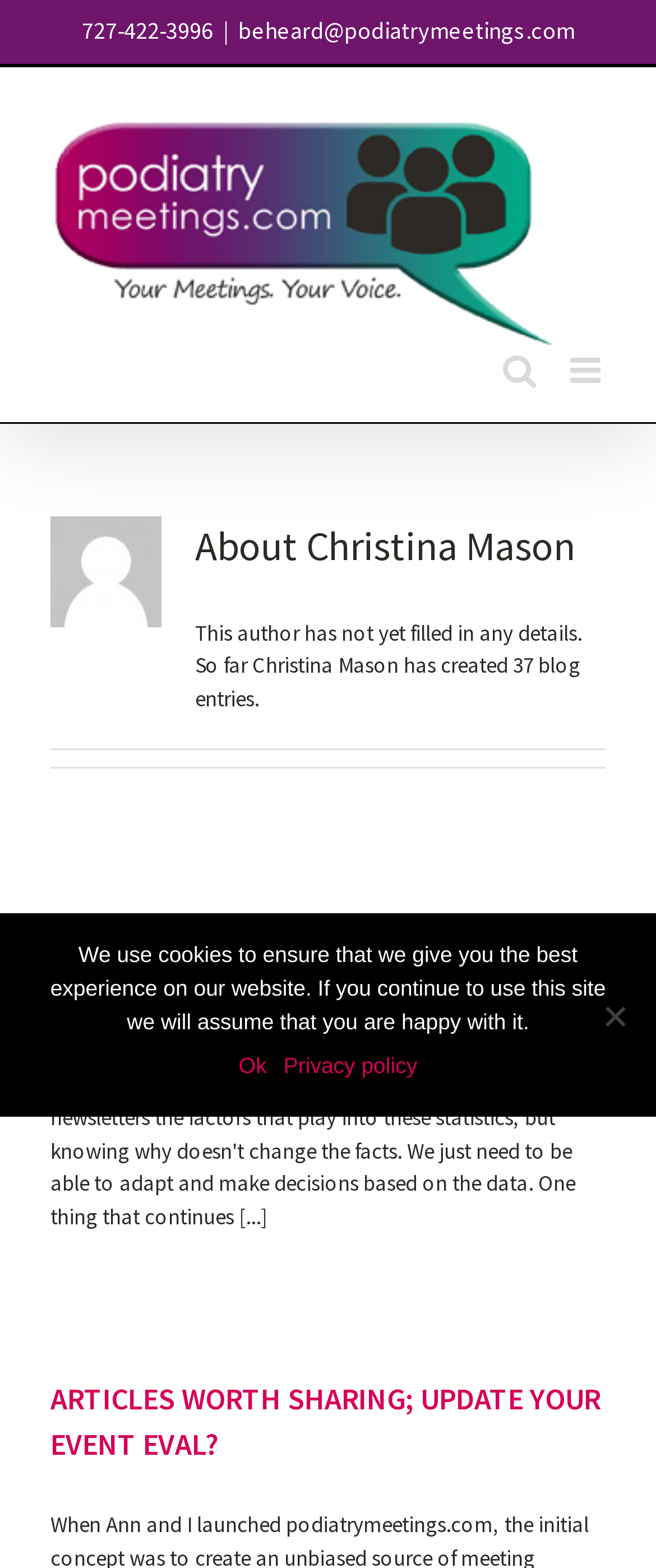What is the purpose of the cookie notice dialog?
Refer to the screenshot and answer in one word or phrase.

To inform users about cookie usage